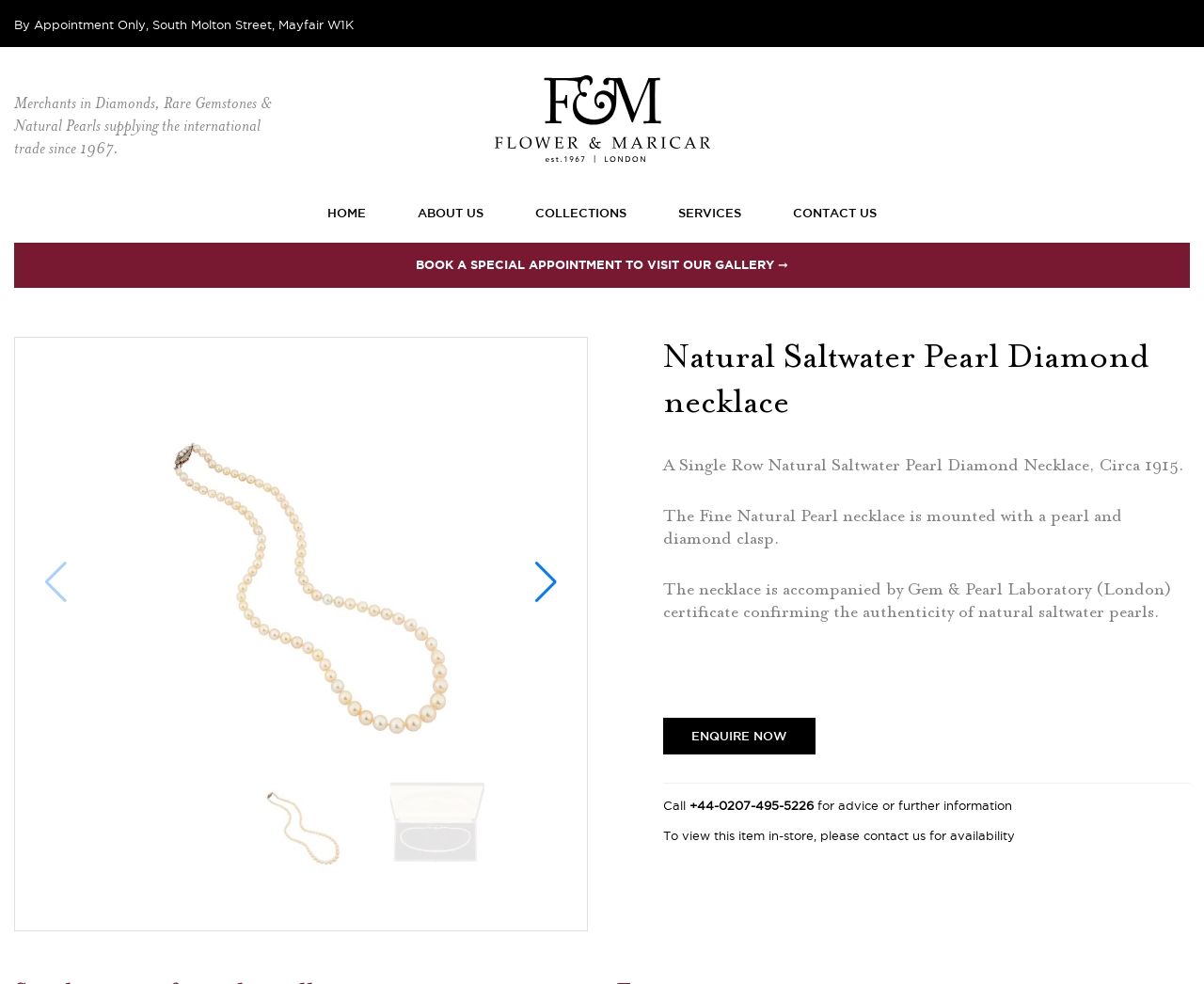Can you specify the bounding box coordinates of the area that needs to be clicked to fulfill the following instruction: "Click the 'BOOK A SPECIAL APPOINTMENT TO VISIT OUR GALLERY' link"?

[0.012, 0.247, 0.988, 0.292]